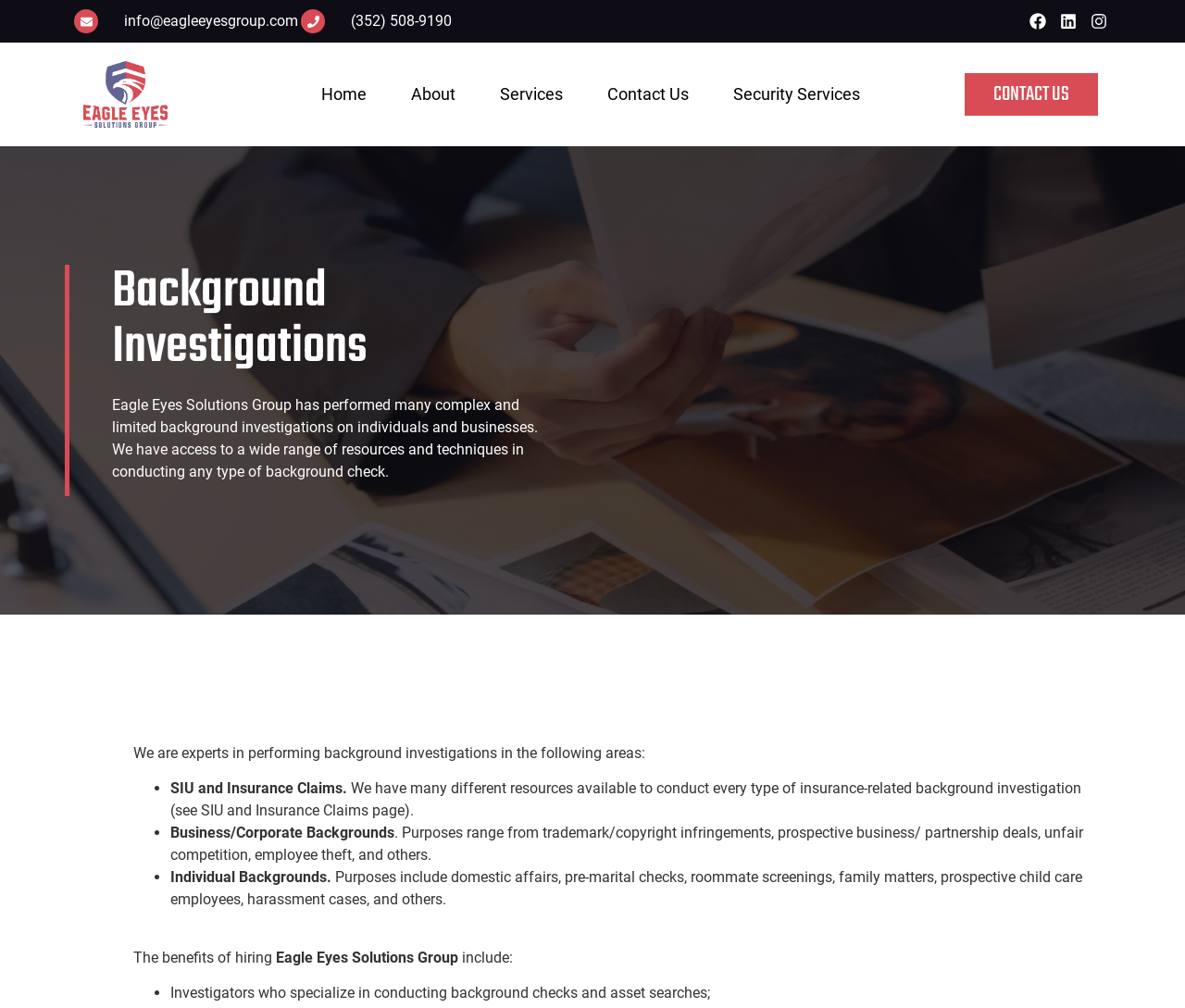Please use the details from the image to answer the following question comprehensively:
What is the benefit of hiring the company?

The benefit of hiring the company is that they have investigators who specialize in conducting background checks and asset searches, as mentioned in the text 'The benefits of hiring Eagle Eyes Solutions Group include:' followed by a list of benefits.